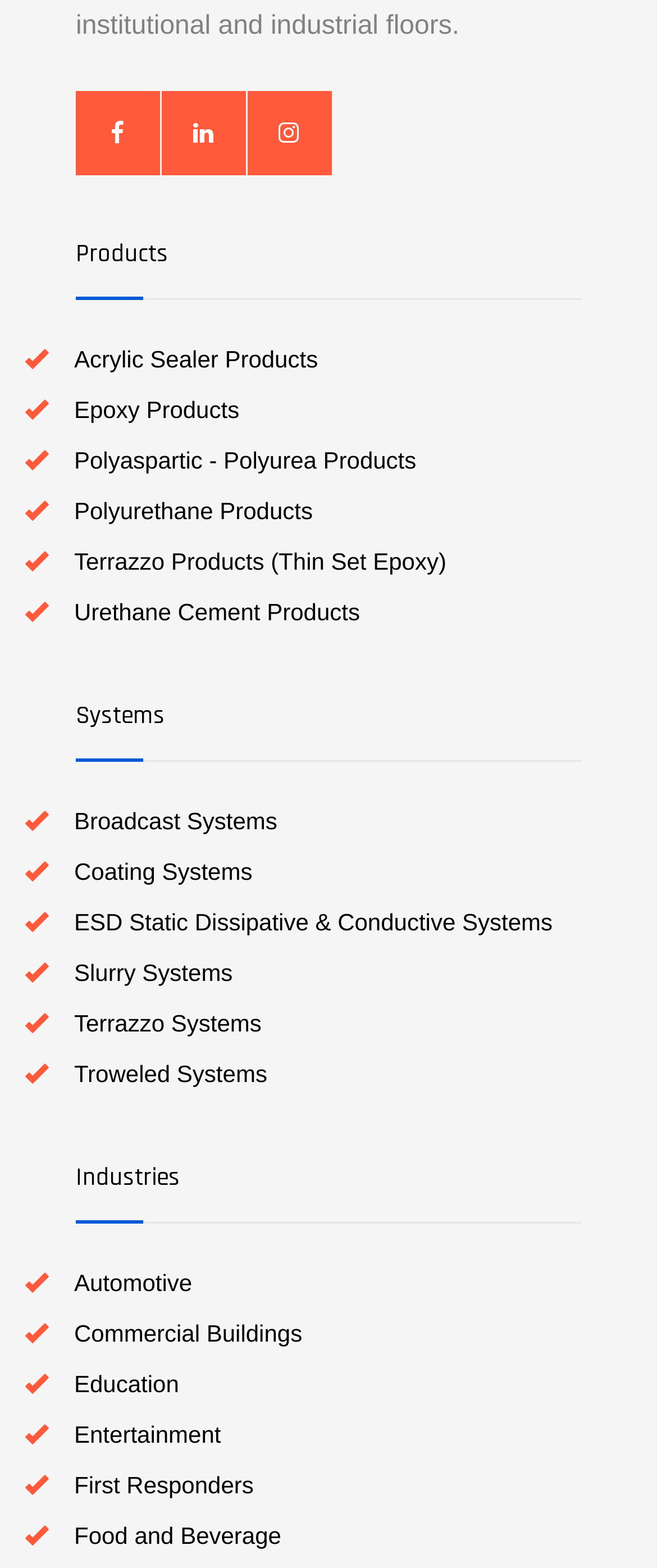Identify the bounding box for the UI element specified in this description: "Your First Colony". The coordinates must be four float numbers between 0 and 1, formatted as [left, top, right, bottom].

None